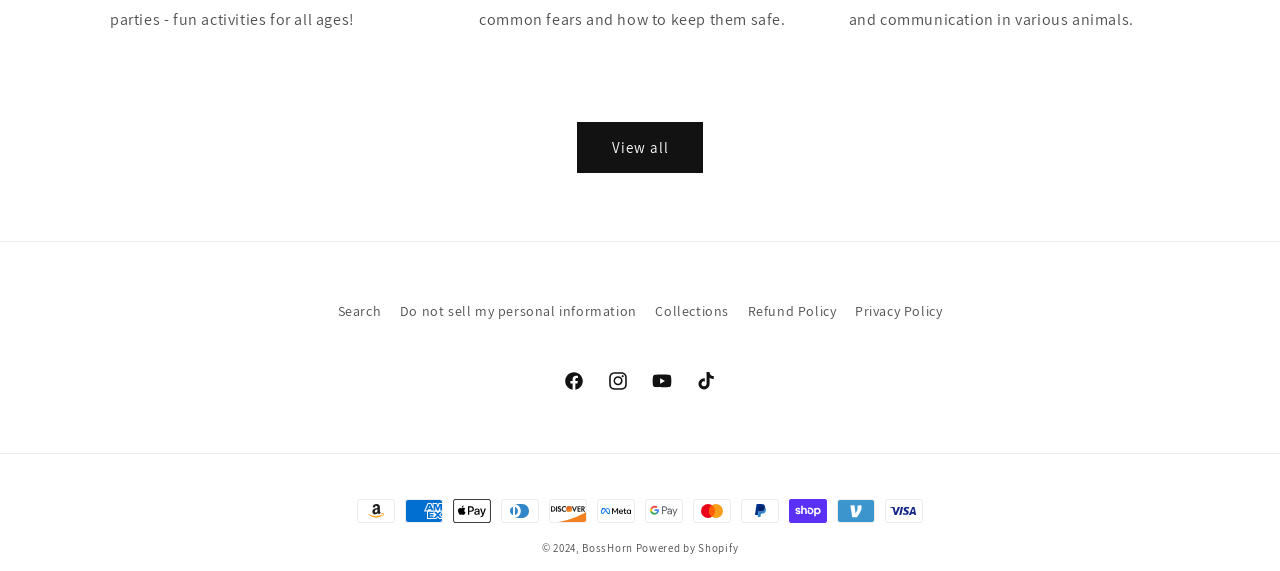Please give a short response to the question using one word or a phrase:
How many payment method images are present at the bottom of the webpage?

11